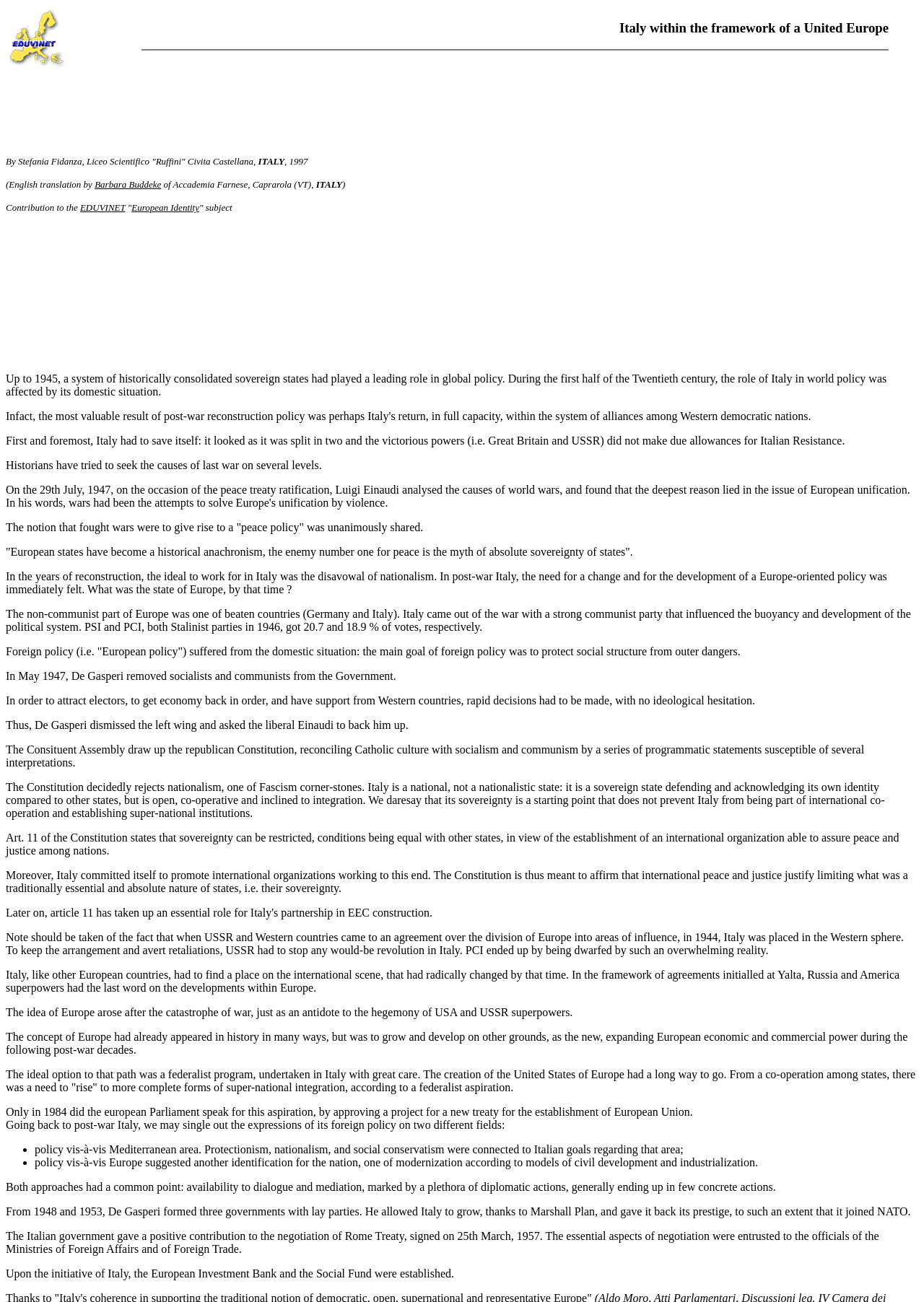Describe every aspect of the webpage in a detailed manner.

The webpage is about Italy's role in a united Europe, with a focus on its post-war history and foreign policy. At the top, there is a layout table with two cells, one containing the text "EDUVINET HOME" with a link and an image, and the other containing the title "Italy within the framework of a United Europe" with a heading and a separator line.

Below the title, there is a section with the author's name, Stefania Fidanza, and the date, 1997. Next to it, there is a mention of the English translation by Barbara Buddeke.

The main content of the webpage is a long text divided into several paragraphs, discussing Italy's foreign policy and its role in Europe after World War II. The text is dense and informative, with many historical details and references to specific events and figures.

Throughout the text, there are no images, but there are several links to other pages or resources, including "EDUVINET" and "European Identity". The text is organized into sections, with some paragraphs indented and marked with bullet points, indicating a list of points or subtopics.

At the bottom of the page, there is a conclusion summarizing Italy's foreign policy approaches in the post-war period, with a focus on its relations with the Mediterranean area and Europe. Overall, the webpage appears to be an academic or informative article about Italy's role in European history and politics.